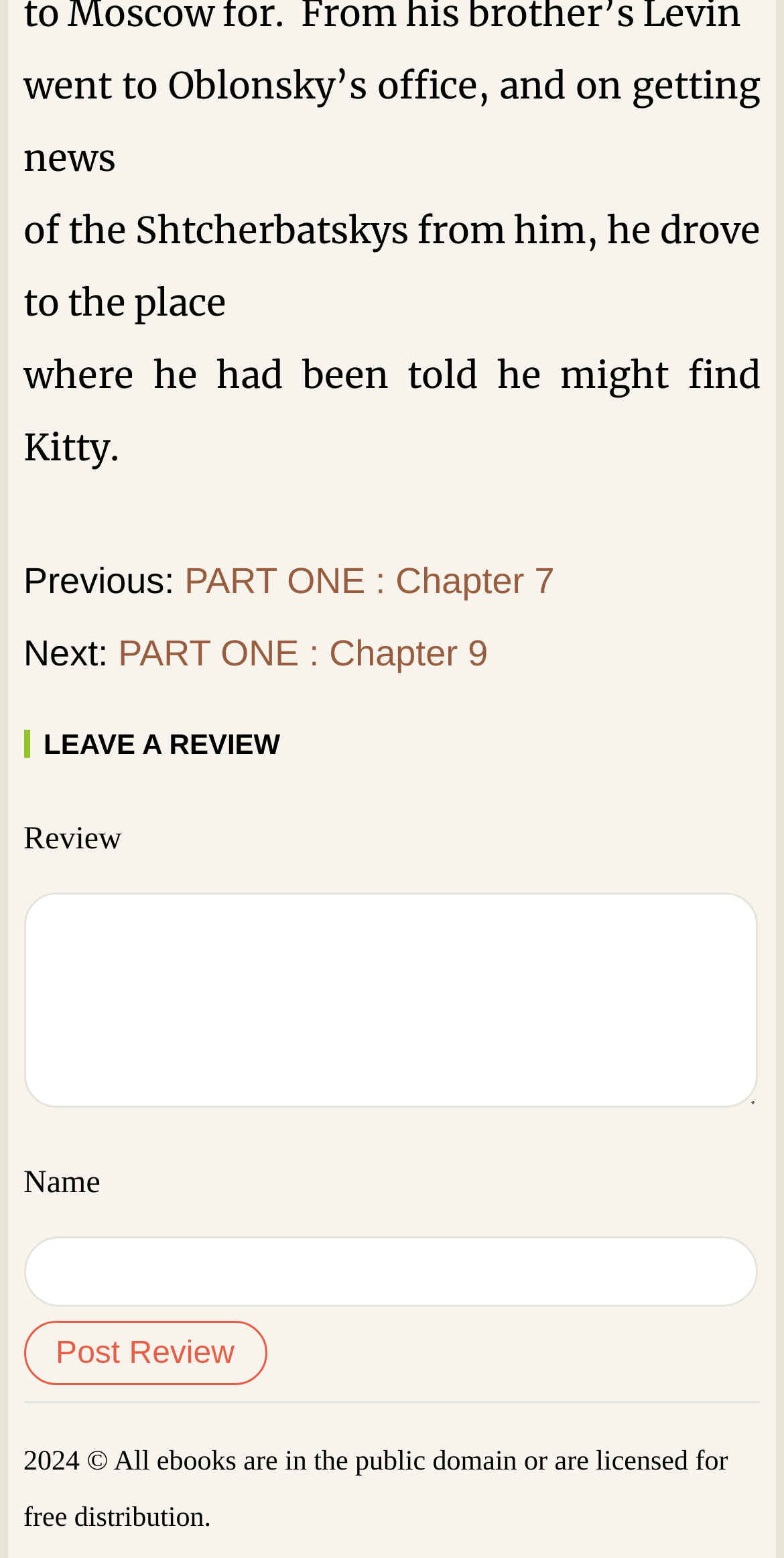Provide a one-word or short-phrase response to the question:
What is the chapter number of the previous part?

7